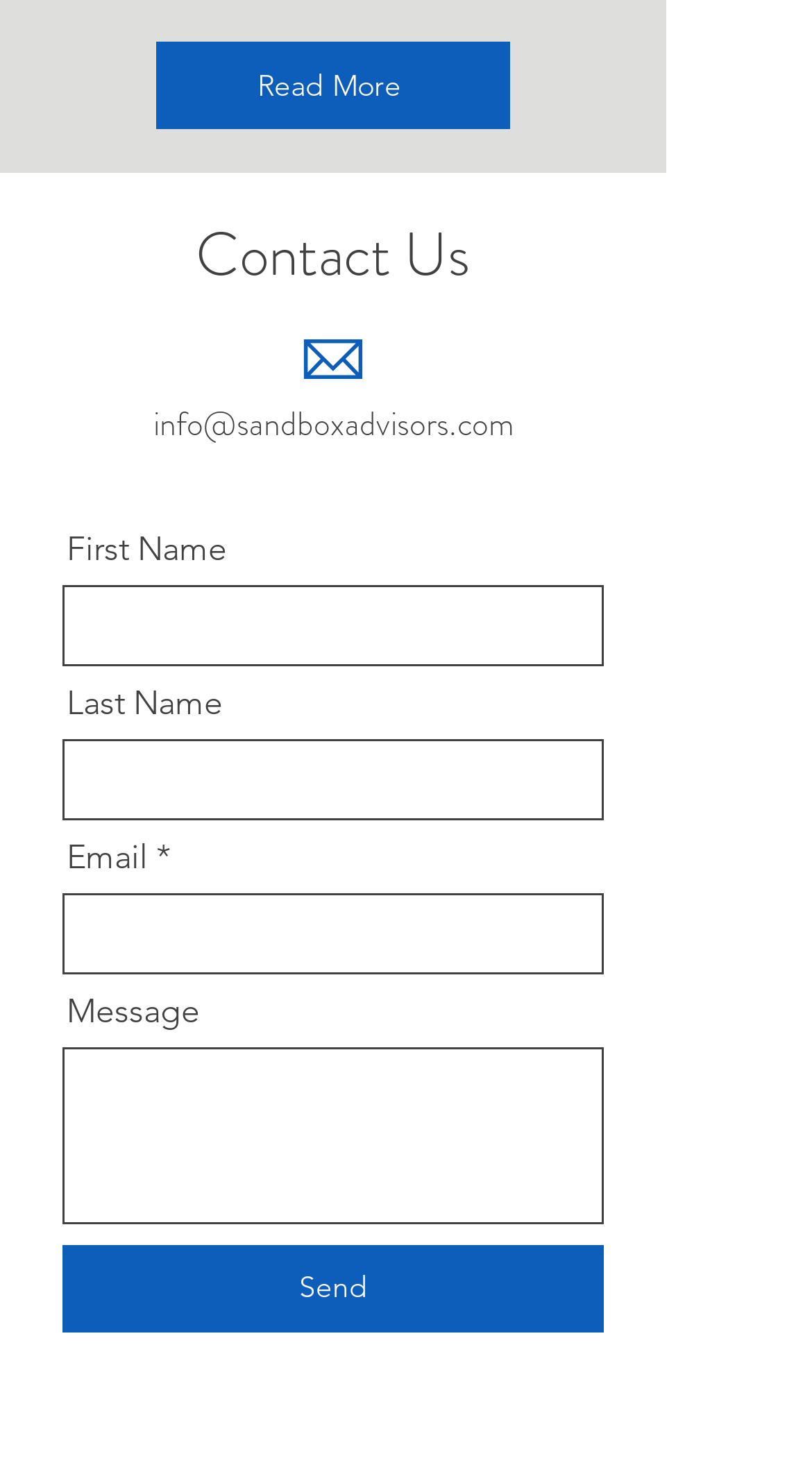What is the purpose of the 'Send' button?
From the image, respond using a single word or phrase.

To send a message